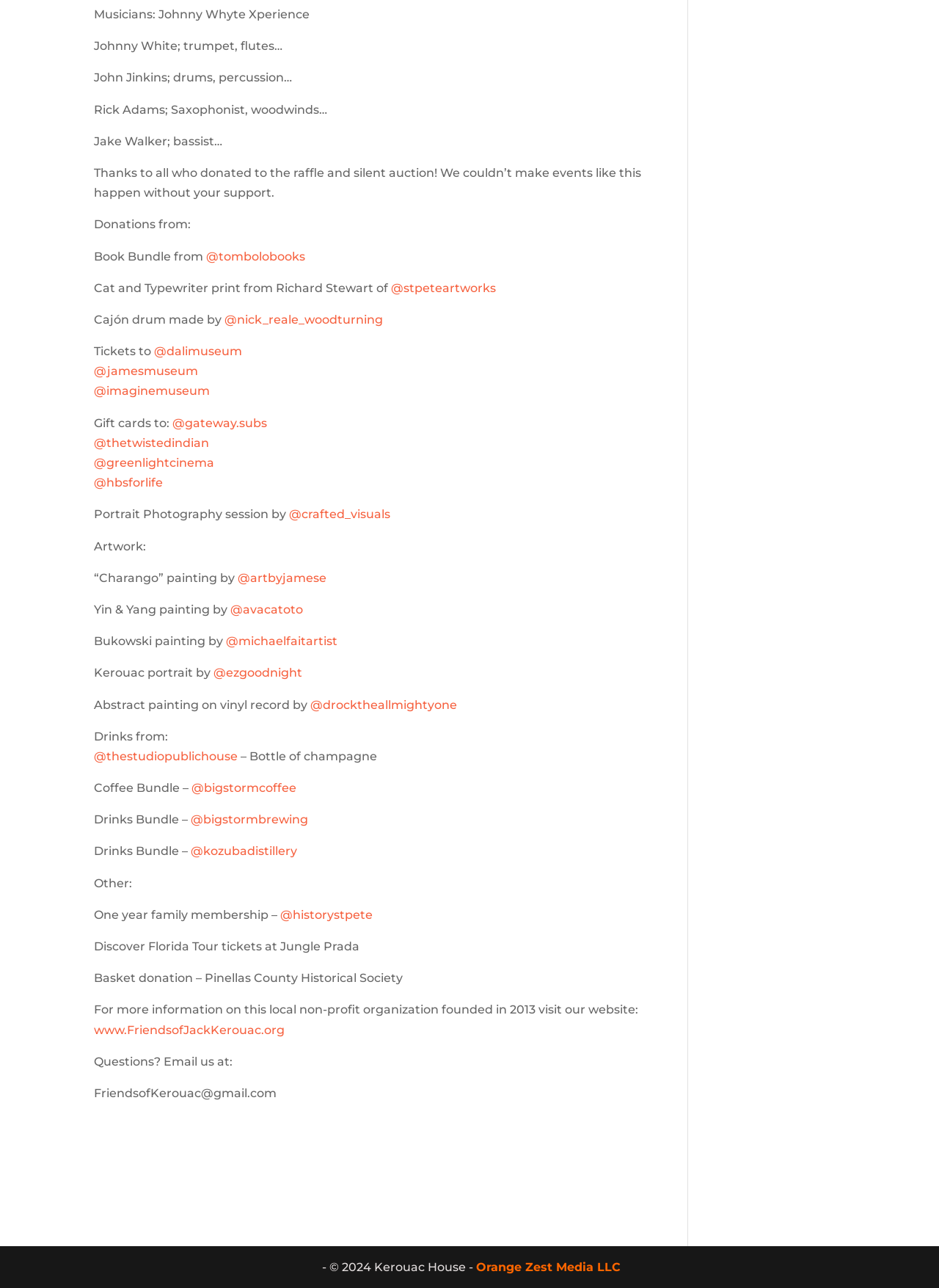Please determine the bounding box coordinates of the element's region to click for the following instruction: "Visit the Tombolo Books website".

[0.22, 0.193, 0.325, 0.204]